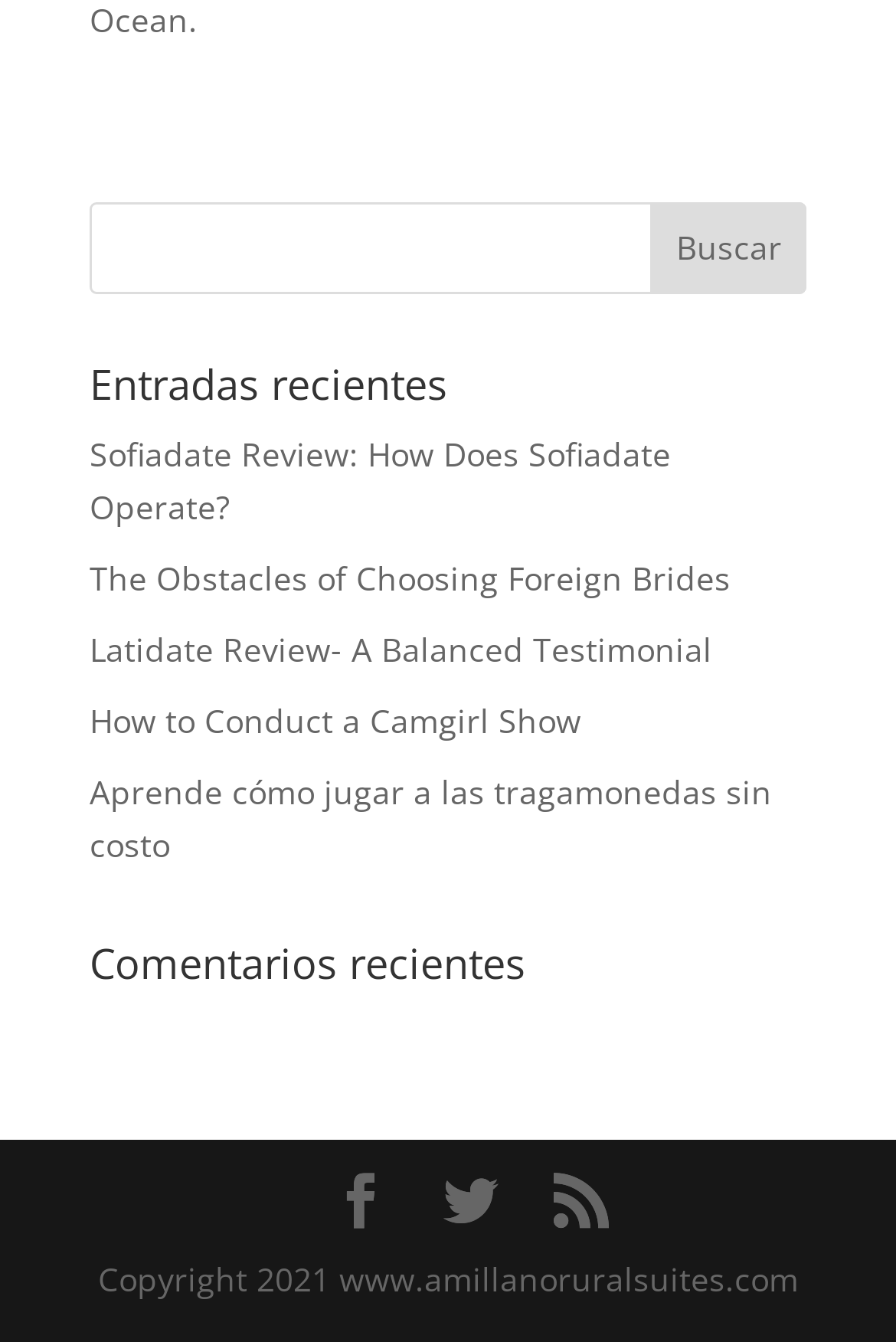Please identify the bounding box coordinates of where to click in order to follow the instruction: "go to the 'Comentarios recientes' section".

[0.1, 0.702, 0.9, 0.75]